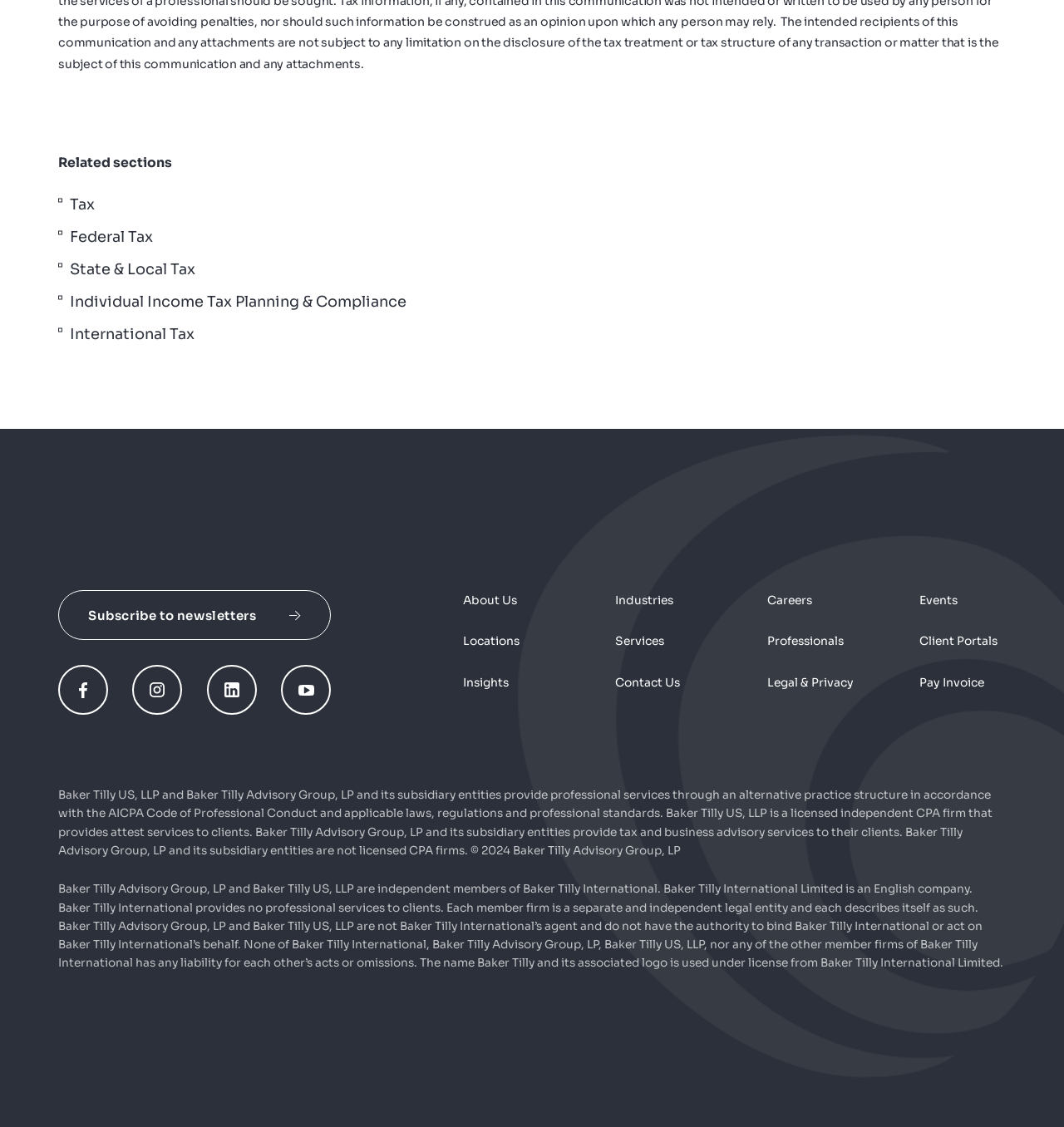Using the element description: "Events", determine the bounding box coordinates. The coordinates should be in the format [left, top, right, bottom], with values between 0 and 1.

[0.864, 0.527, 0.9, 0.539]